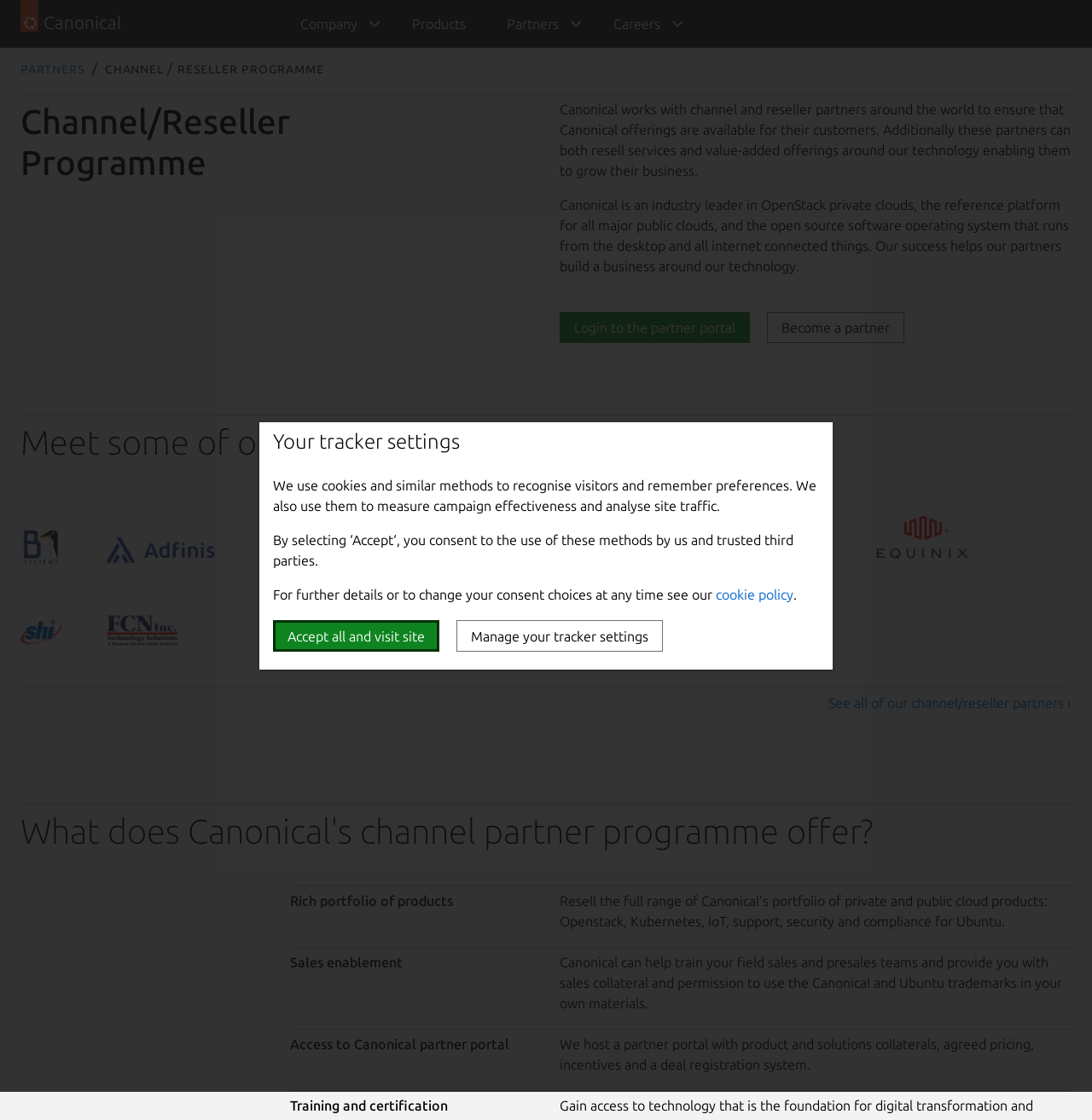What is the benefit of accessing the partner portal?
Using the visual information, reply with a single word or short phrase.

Access to product and solutions collaterals